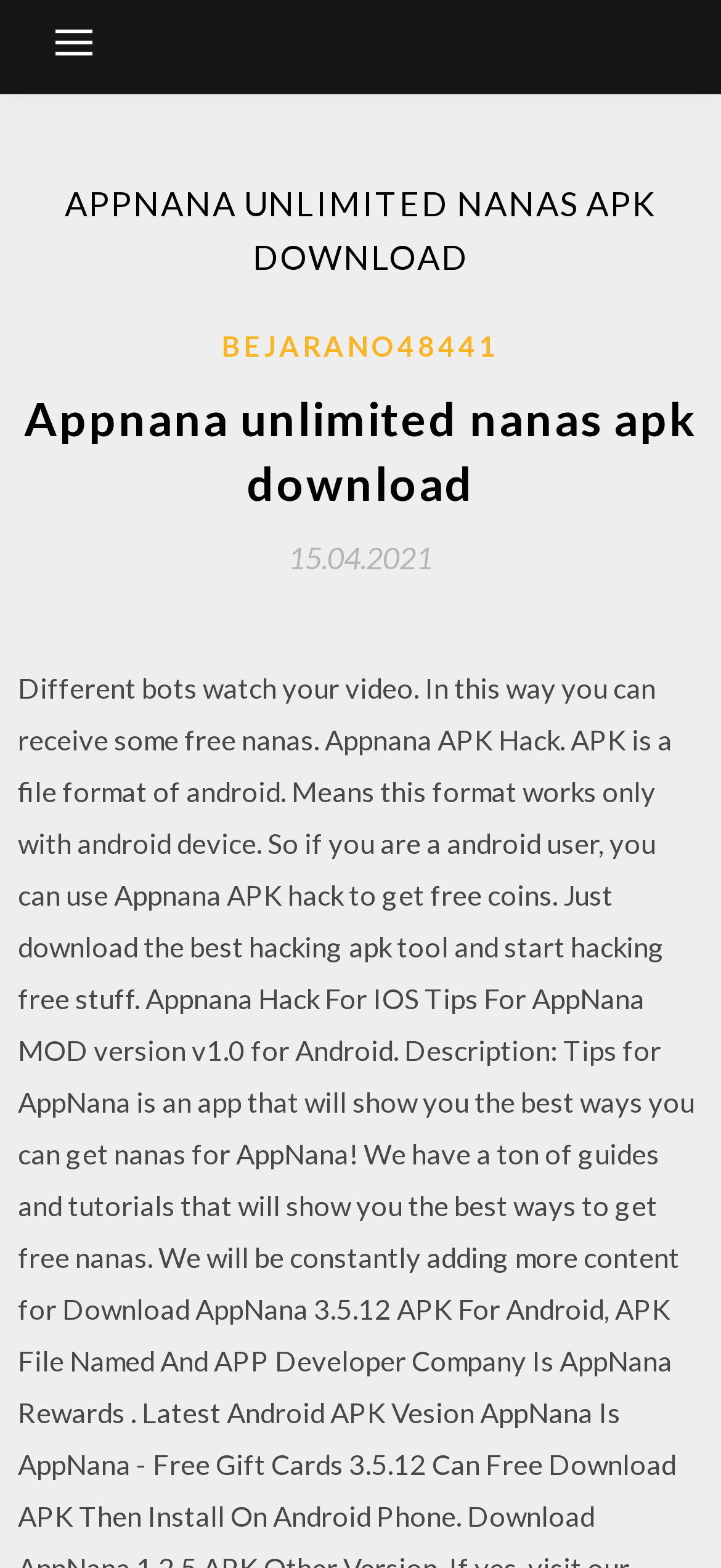When was the webpage last updated?
Using the picture, provide a one-word or short phrase answer.

15.04.2021